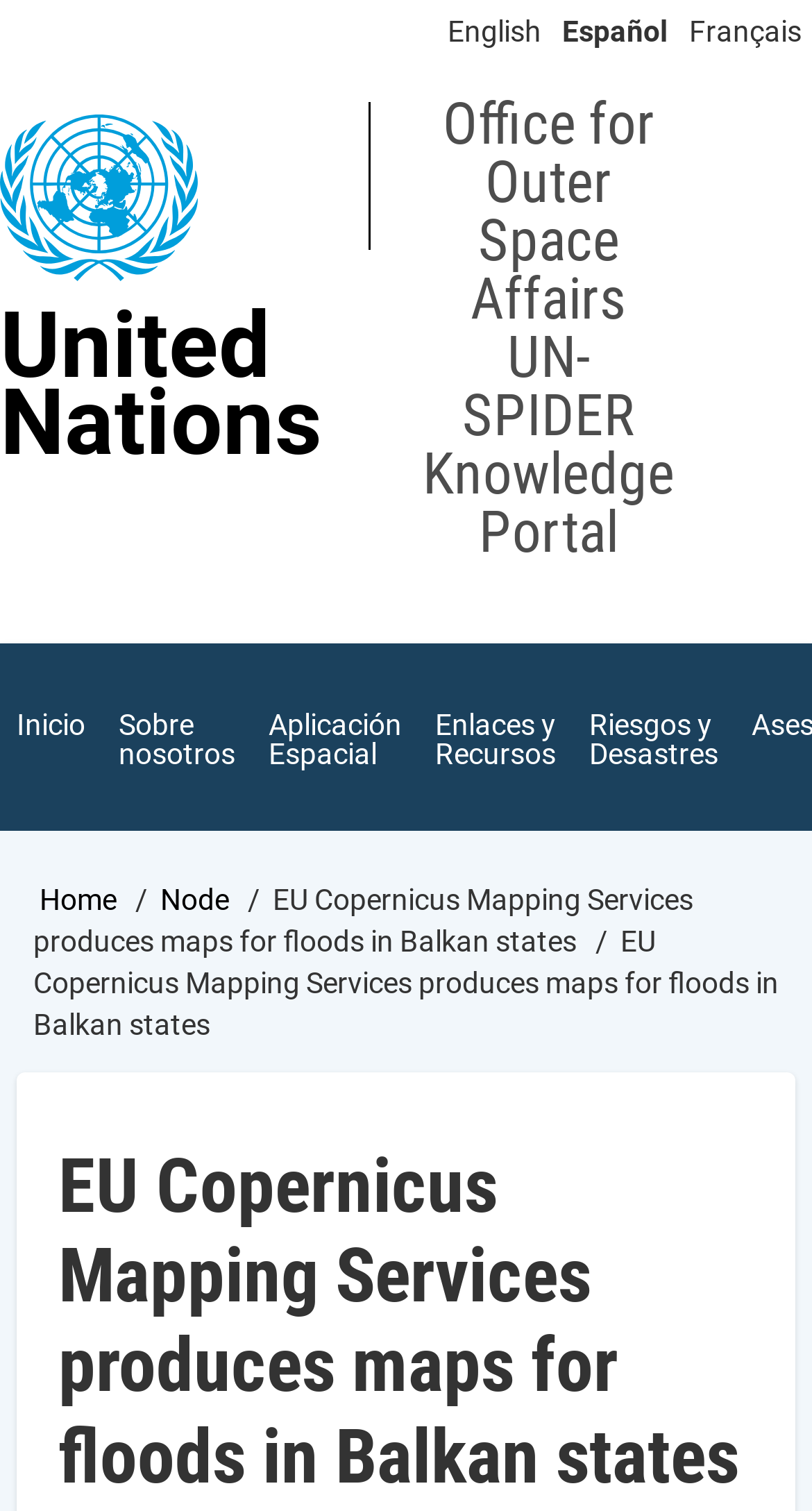Extract the bounding box coordinates of the UI element described: "title="Like us on Facebook"". Provide the coordinates in the format [left, top, right, bottom] with values ranging from 0 to 1.

None